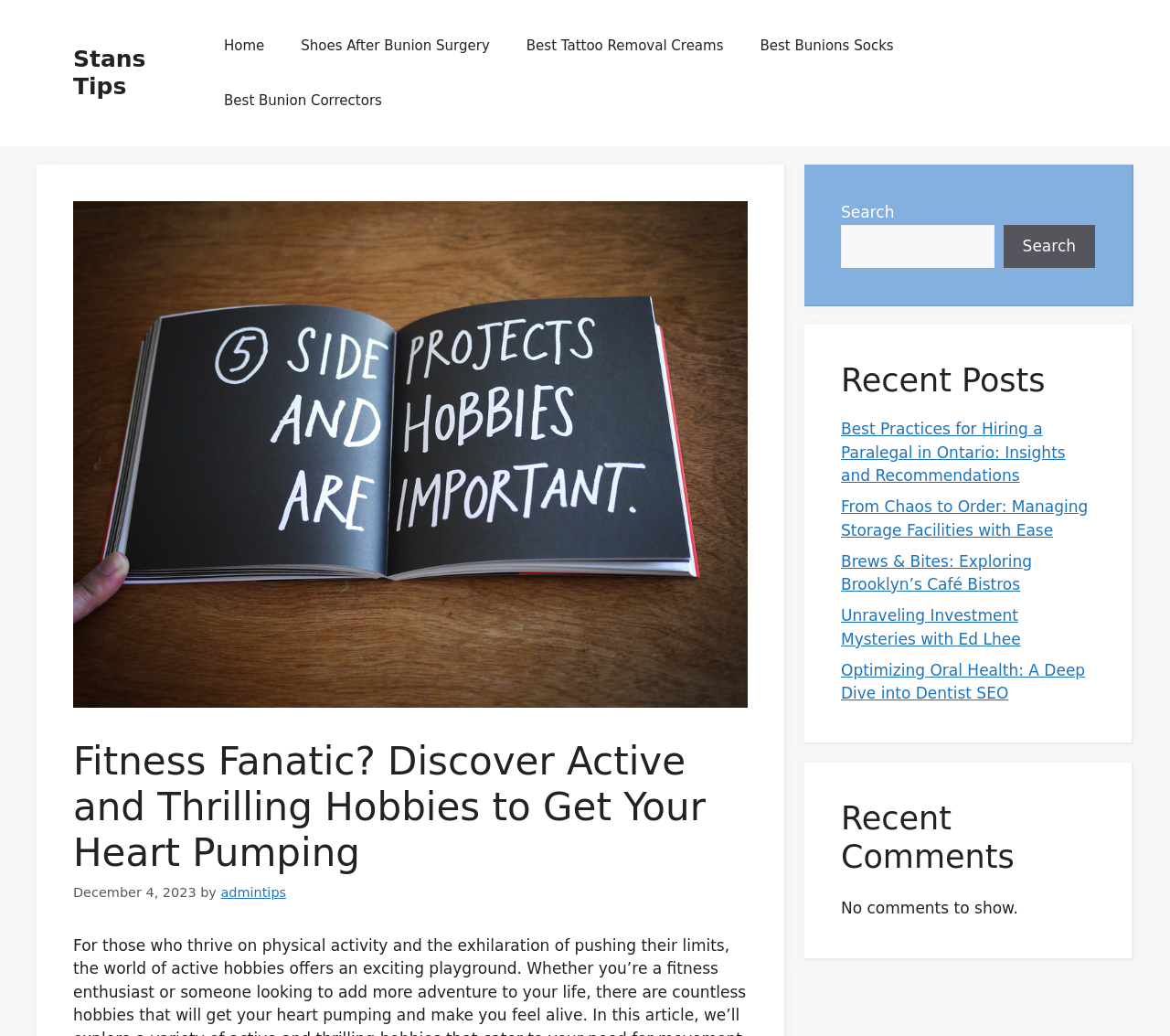Please respond in a single word or phrase: 
What is the date of the current post?

December 4, 2023